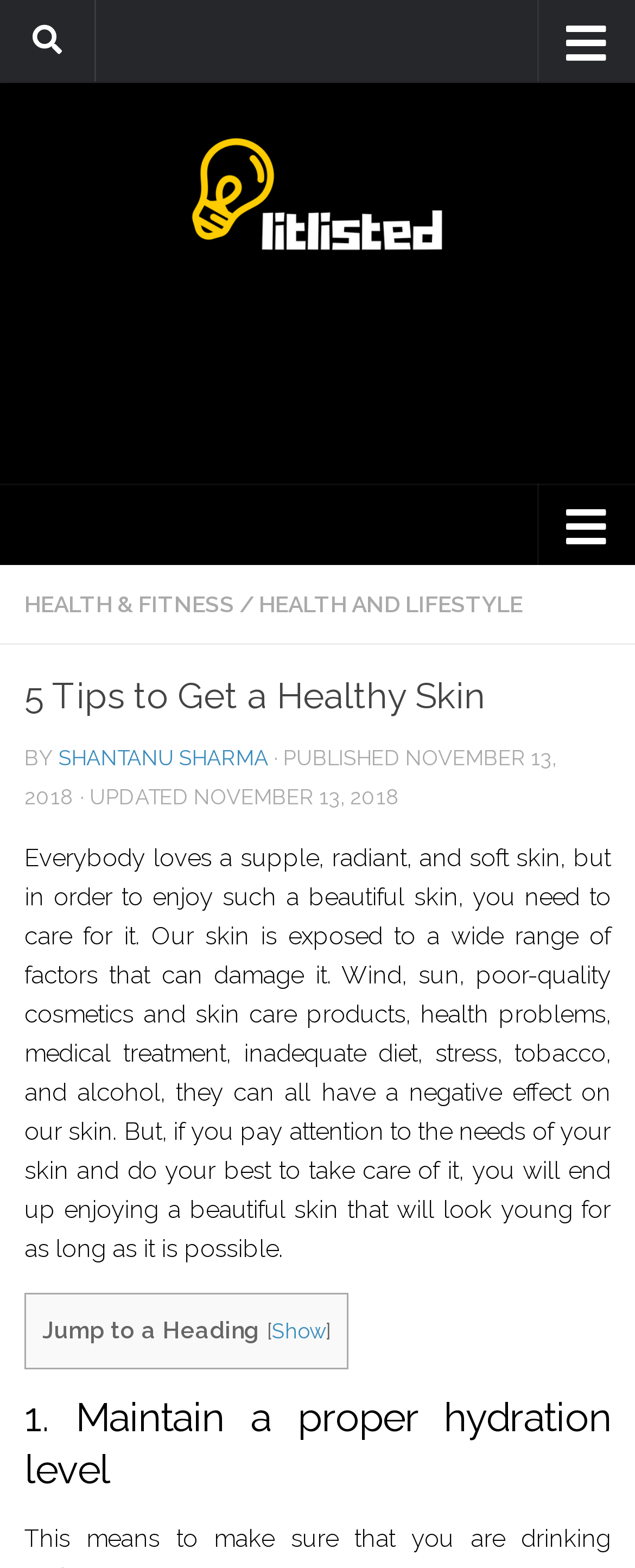When was the article published?
Based on the image, answer the question with as much detail as possible.

I found the publication date by looking at the time element in the webpage. The time element contains the static text 'NOVEMBER 13, 2018', which is the publication date of the article.